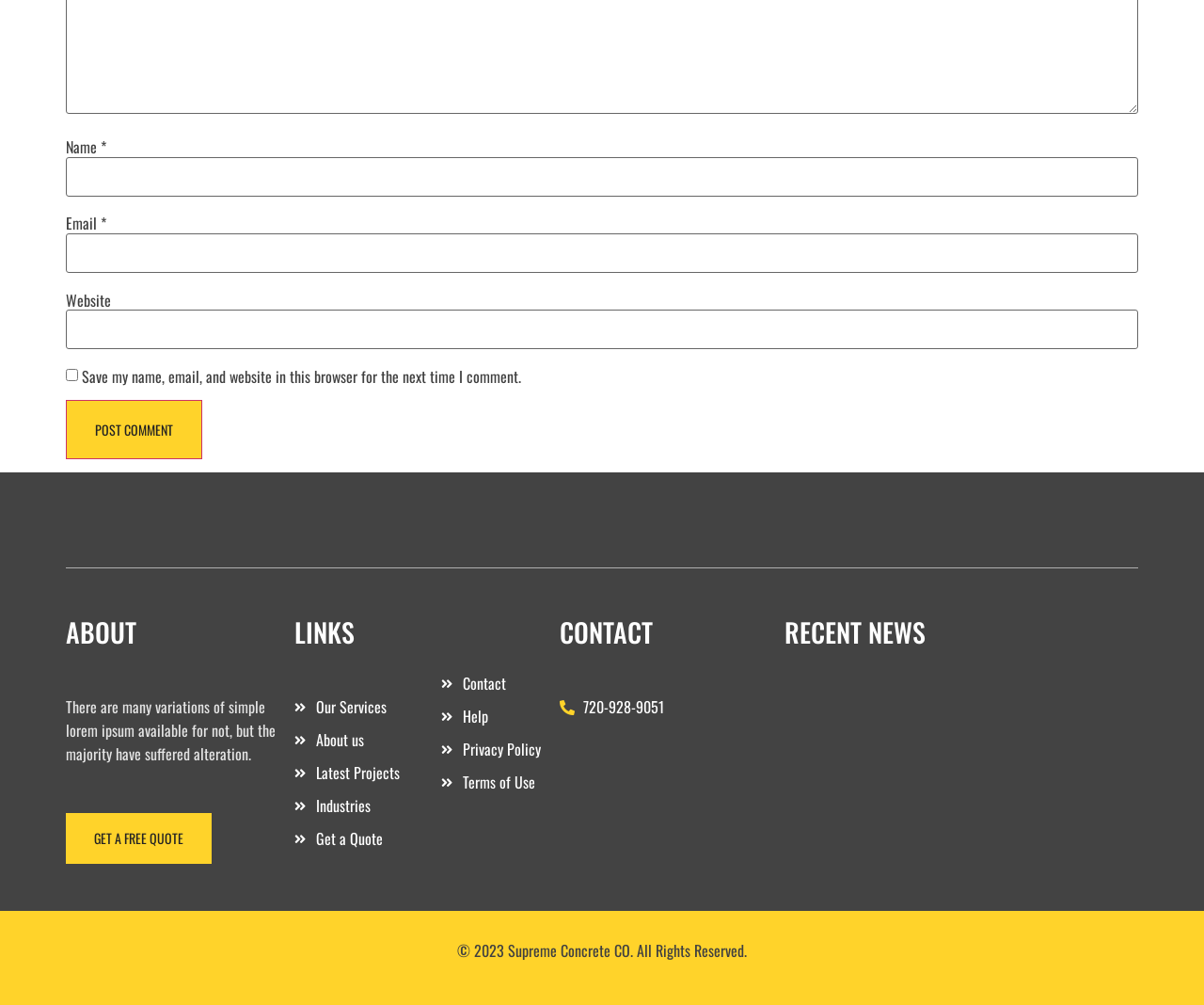What is the copyright year?
Use the image to answer the question with a single word or phrase.

2023